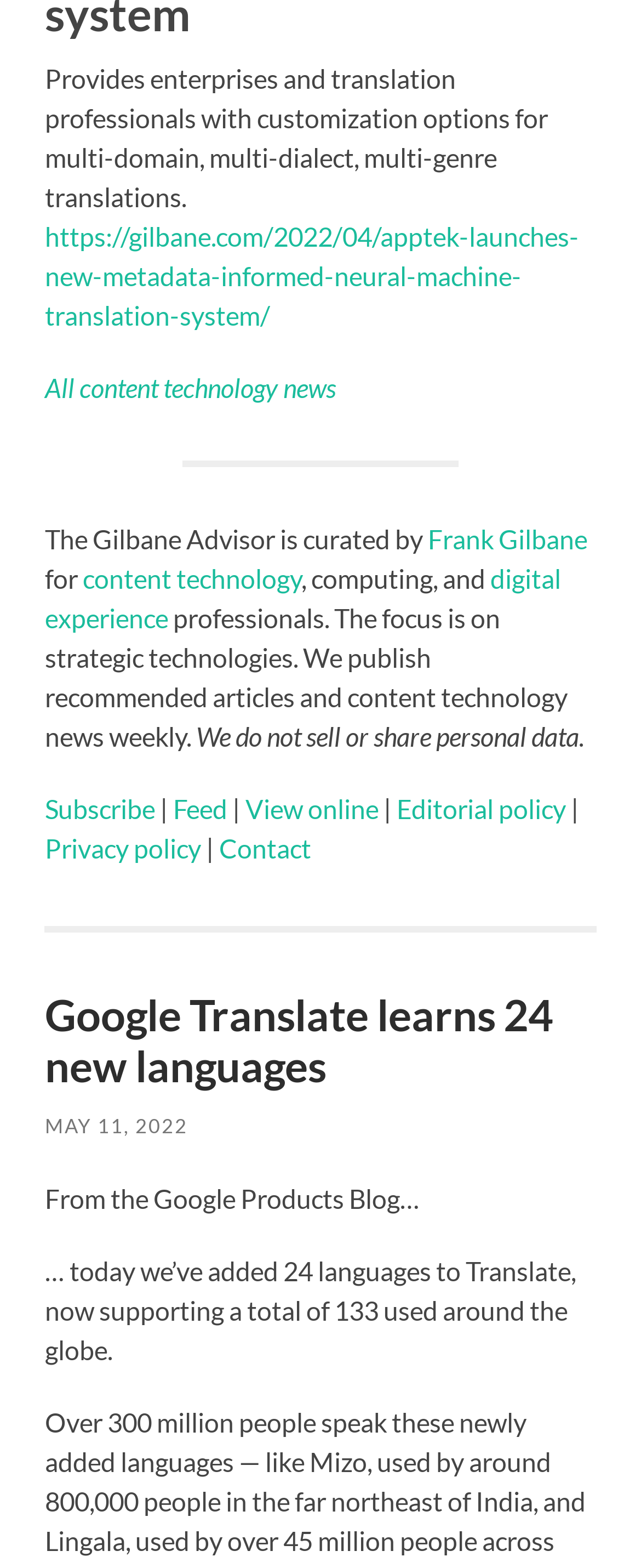What is the date of the article 'Google Translate learns 24 new languages'? Refer to the image and provide a one-word or short phrase answer.

MAY 11, 2022